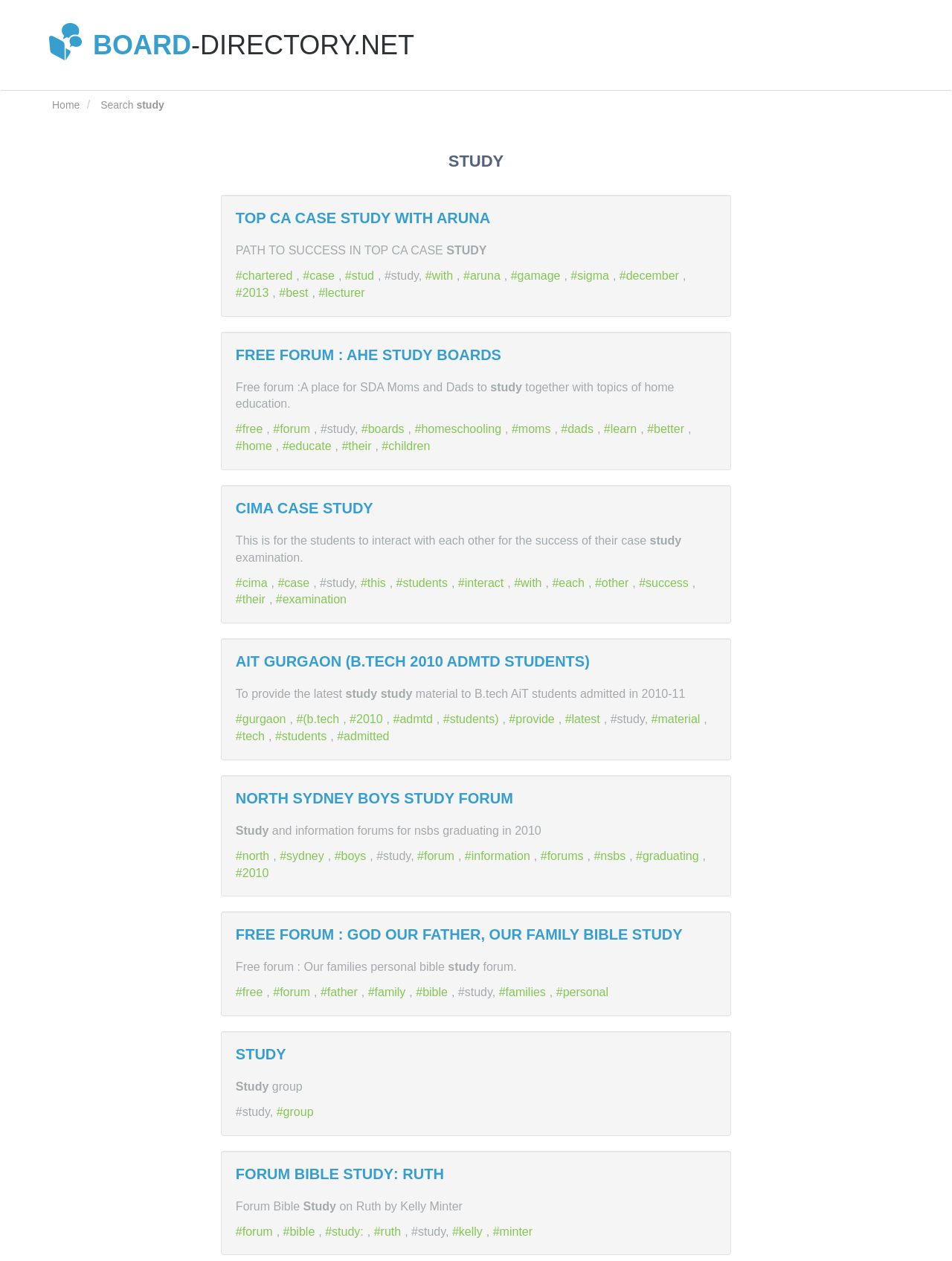Please find and report the bounding box coordinates of the element to click in order to perform the following action: "Visit 'AIT GURGAON (B.TECH 2010 ADMTD STUDENTS)'". The coordinates should be expressed as four float numbers between 0 and 1, in the format [left, top, right, bottom].

[0.248, 0.518, 0.619, 0.531]